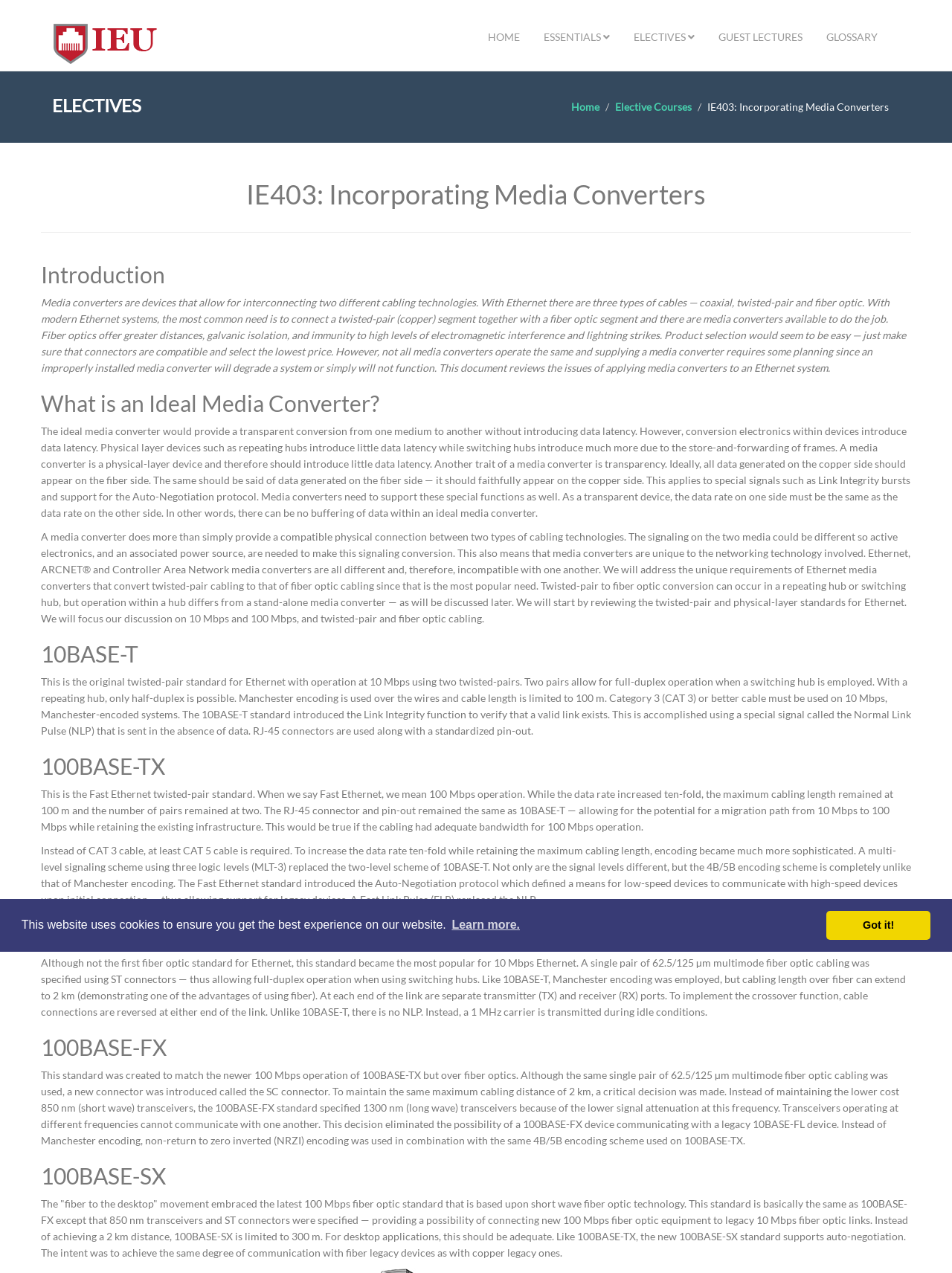Look at the image and write a detailed answer to the question: 
What is the maximum cabling length for 10BASE-T?

According to the webpage, the 10BASE-T standard specifies a maximum cabling length of 100 m, and Category 3 (CAT 3) or better cable must be used on 10 Mbps, Manchester-encoded systems.